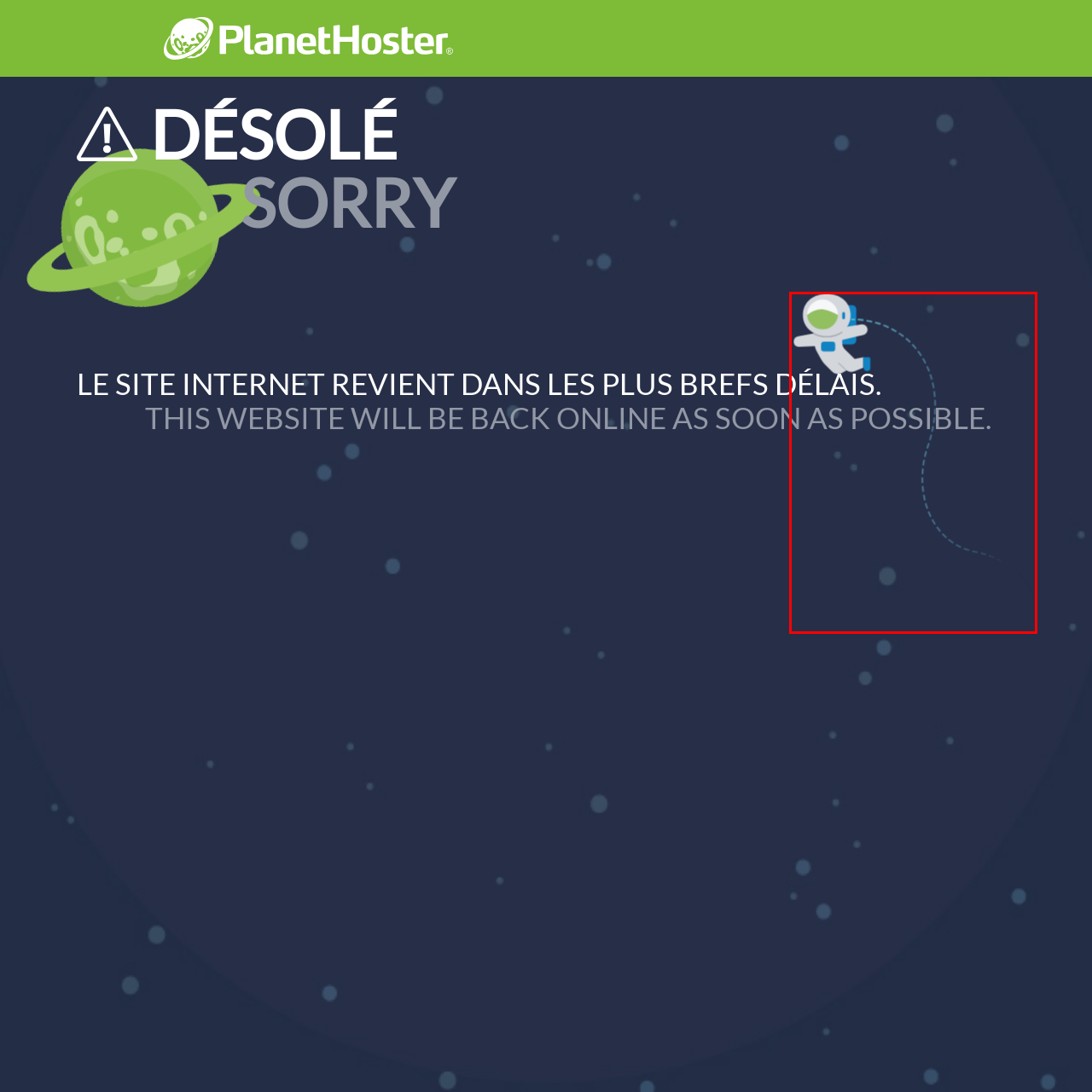Look at the image enclosed within the red outline and answer the question with a single word or phrase:
What language is the text written in besides English?

French